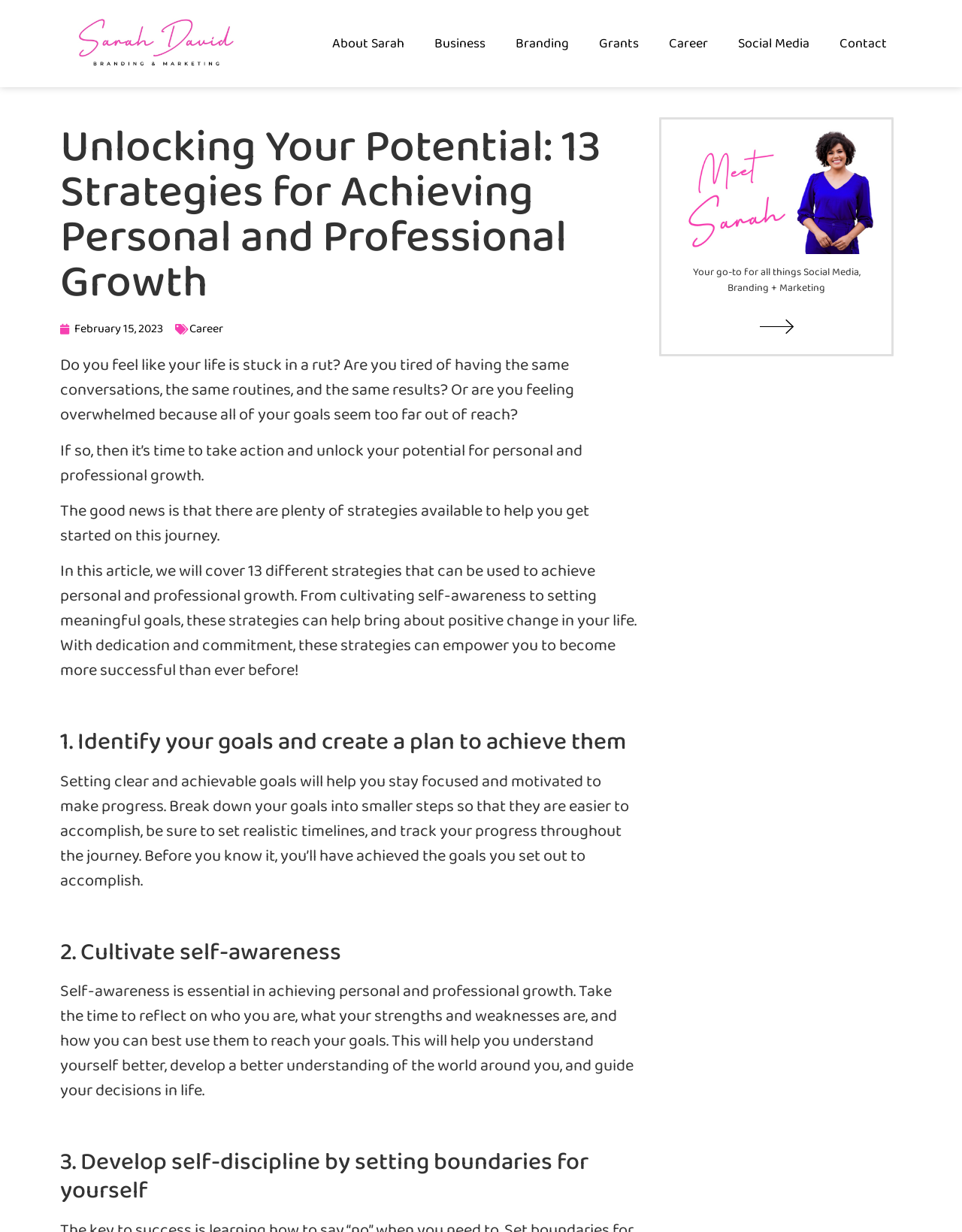What is the main title displayed on this webpage?

Unlocking Your Potential: 13 Strategies for Achieving Personal and Professional Growth